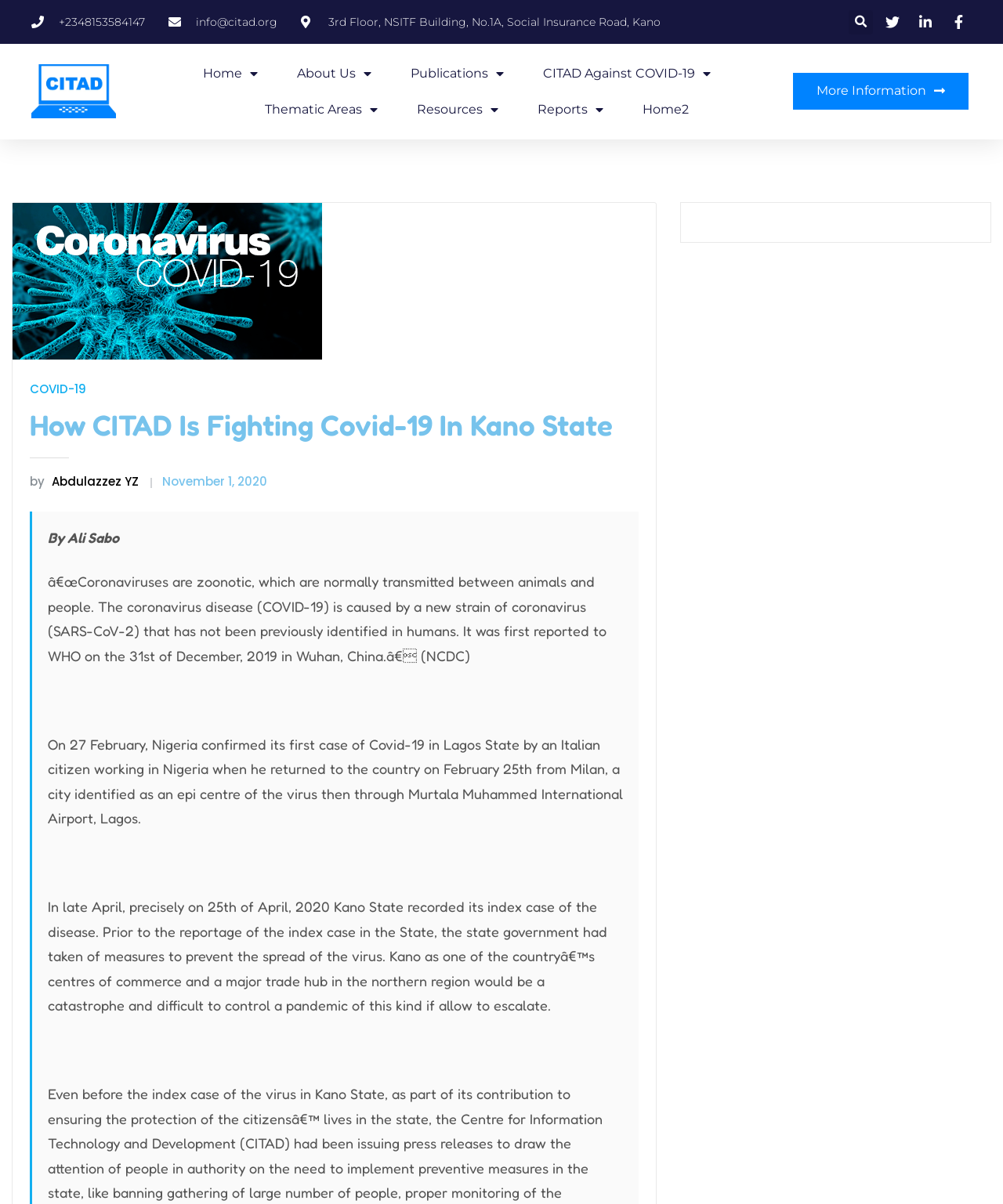What is the topic of the article?
Please answer the question as detailed as possible.

The topic of the article can be inferred from the heading 'How CITAD Is Fighting Covid-19 In Kano State', which suggests that the article is about CITAD's efforts to combat Covid-19 in Kano State.